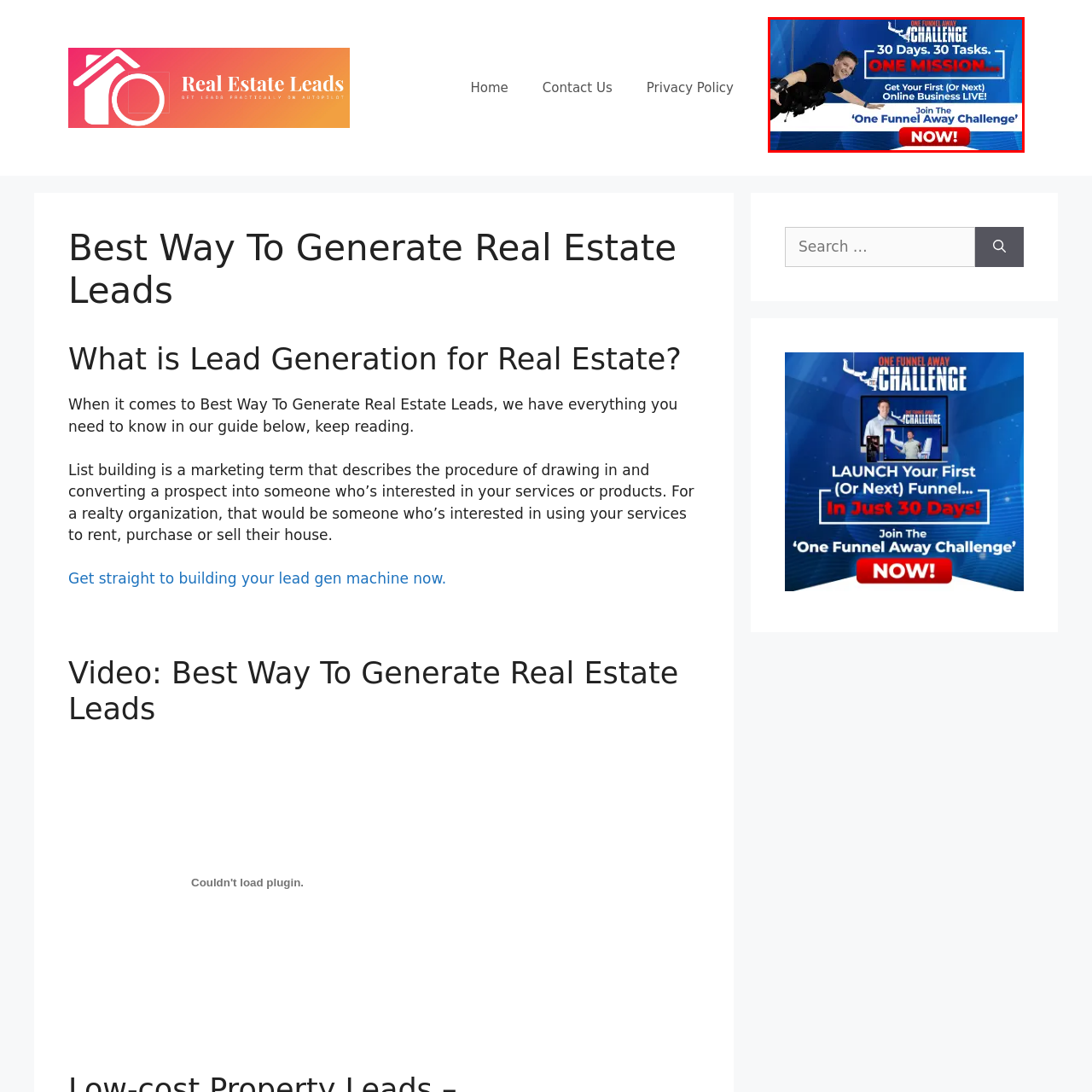How many tasks are involved in the challenge?
Inspect the image surrounded by the red bounding box and answer the question using a single word or a short phrase.

30